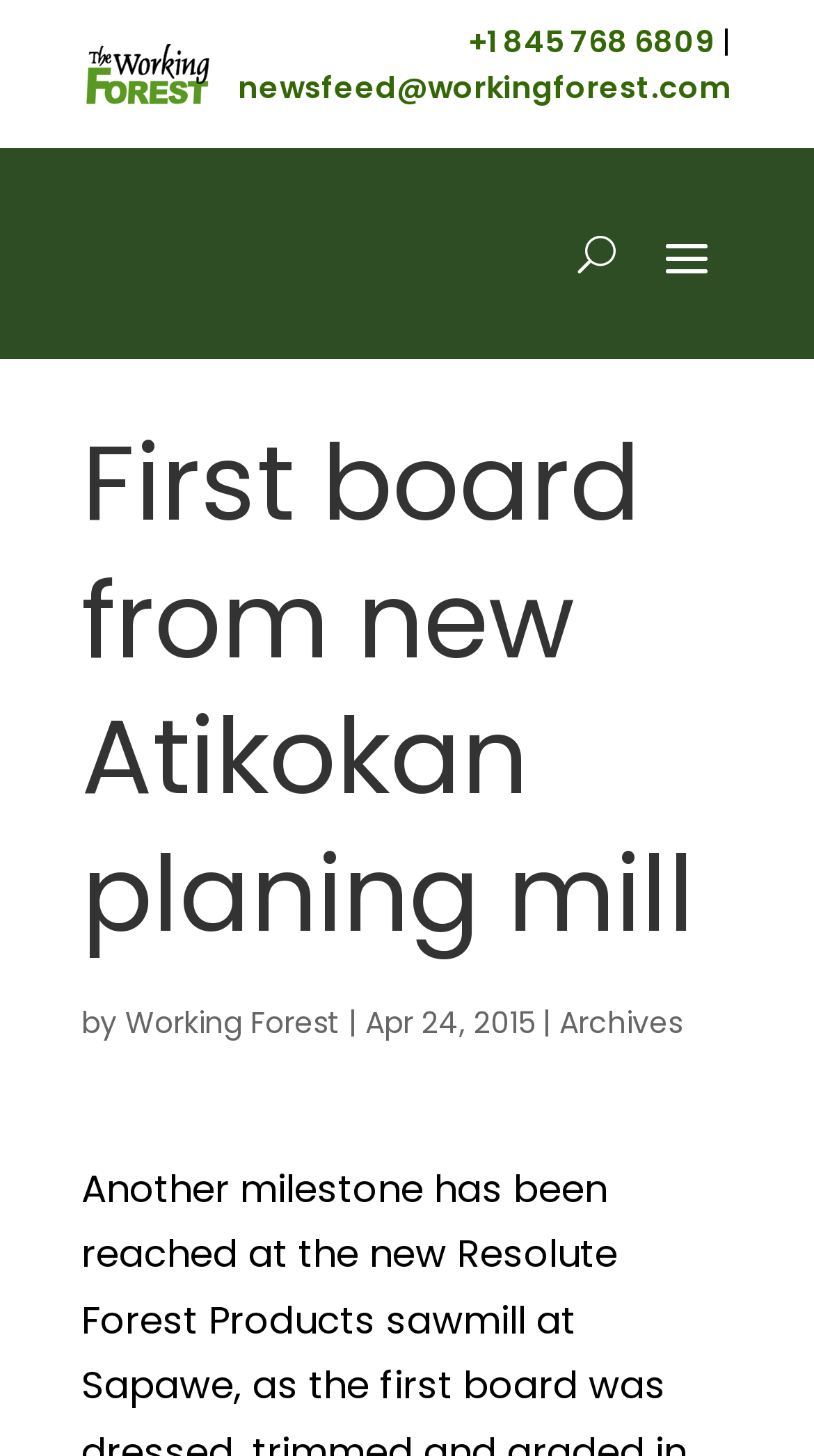Using the given element description, provide the bounding box coordinates (top-left x, top-left y, bottom-right x, bottom-right y) for the corresponding UI element in the screenshot: Working Forest

[0.154, 0.689, 0.418, 0.717]